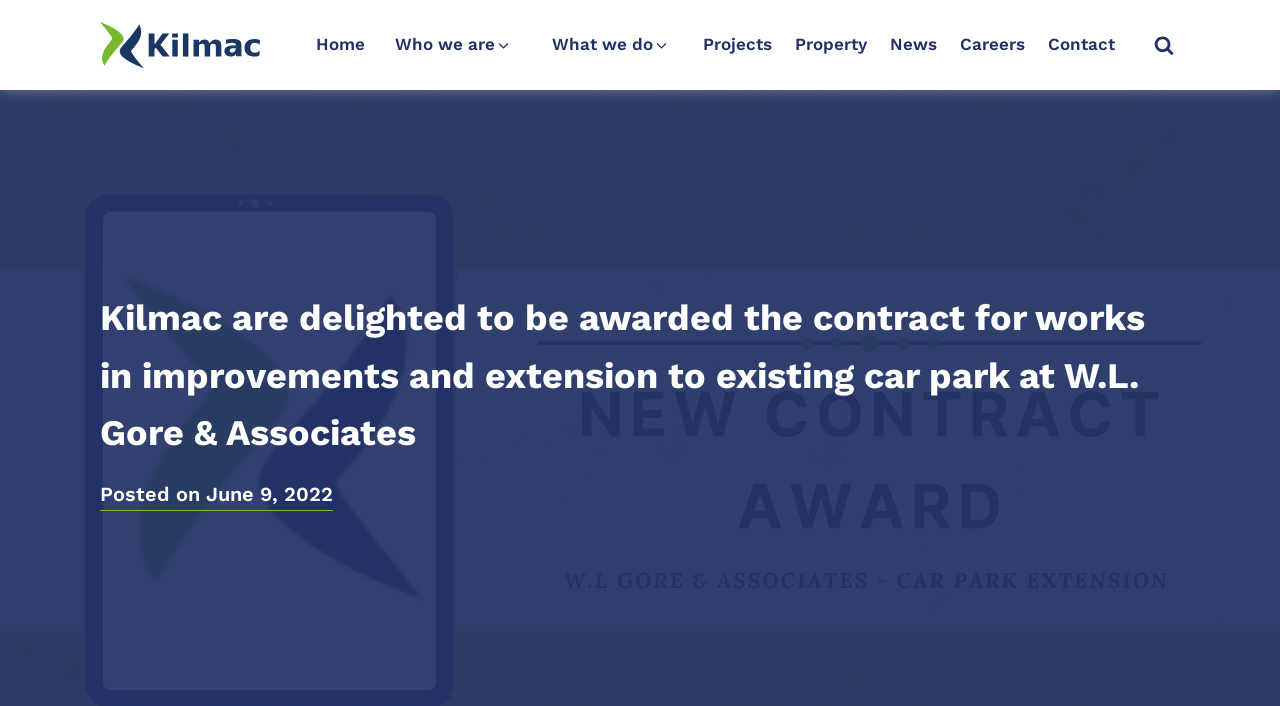Determine the main text heading of the webpage and provide its content.

Kilmac are delighted to be awarded the contract for works in improvements and extension to existing car park at W.L. Gore & Associates